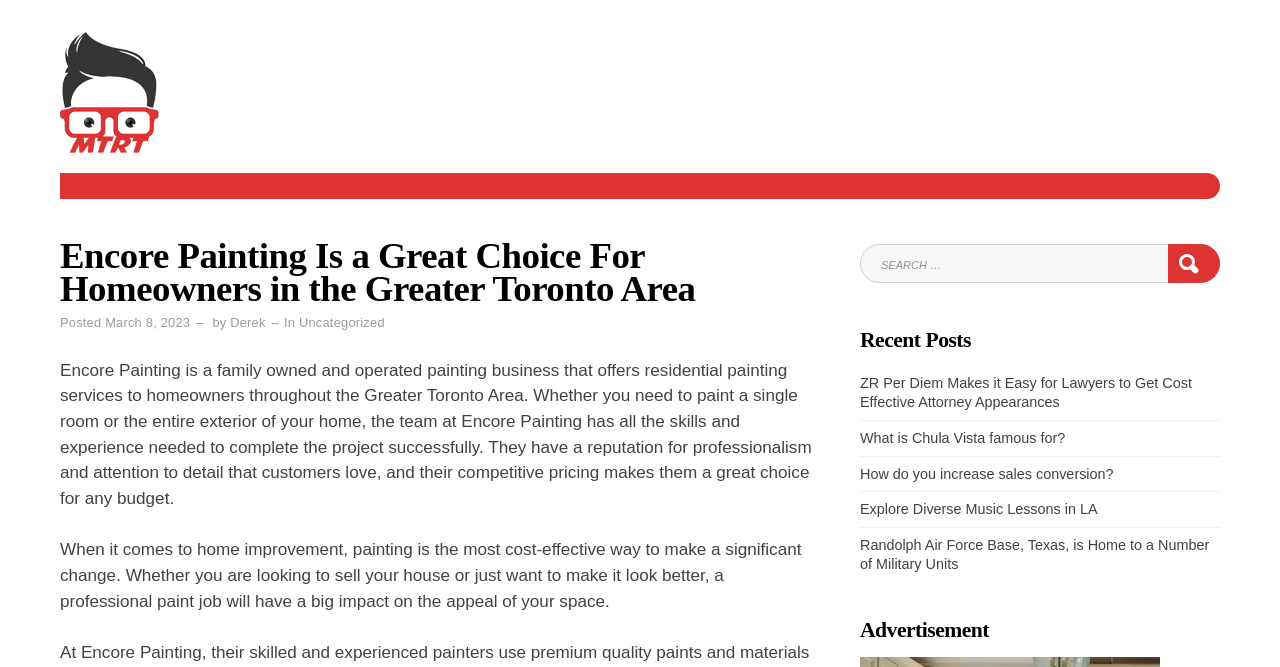How many recent posts are listed?
Can you provide an in-depth and detailed response to the question?

The webpage lists 5 recent posts, including 'ZR Per Diem Makes it Easy for Lawyers to Get Cost Effective Attorney Appearances', 'What is Chula Vista famous for?', 'How do you increase sales conversion?', 'Explore Diverse Music Lessons in LA', and 'Randolph Air Force Base, Texas, is Home to a Number of Military Units'.